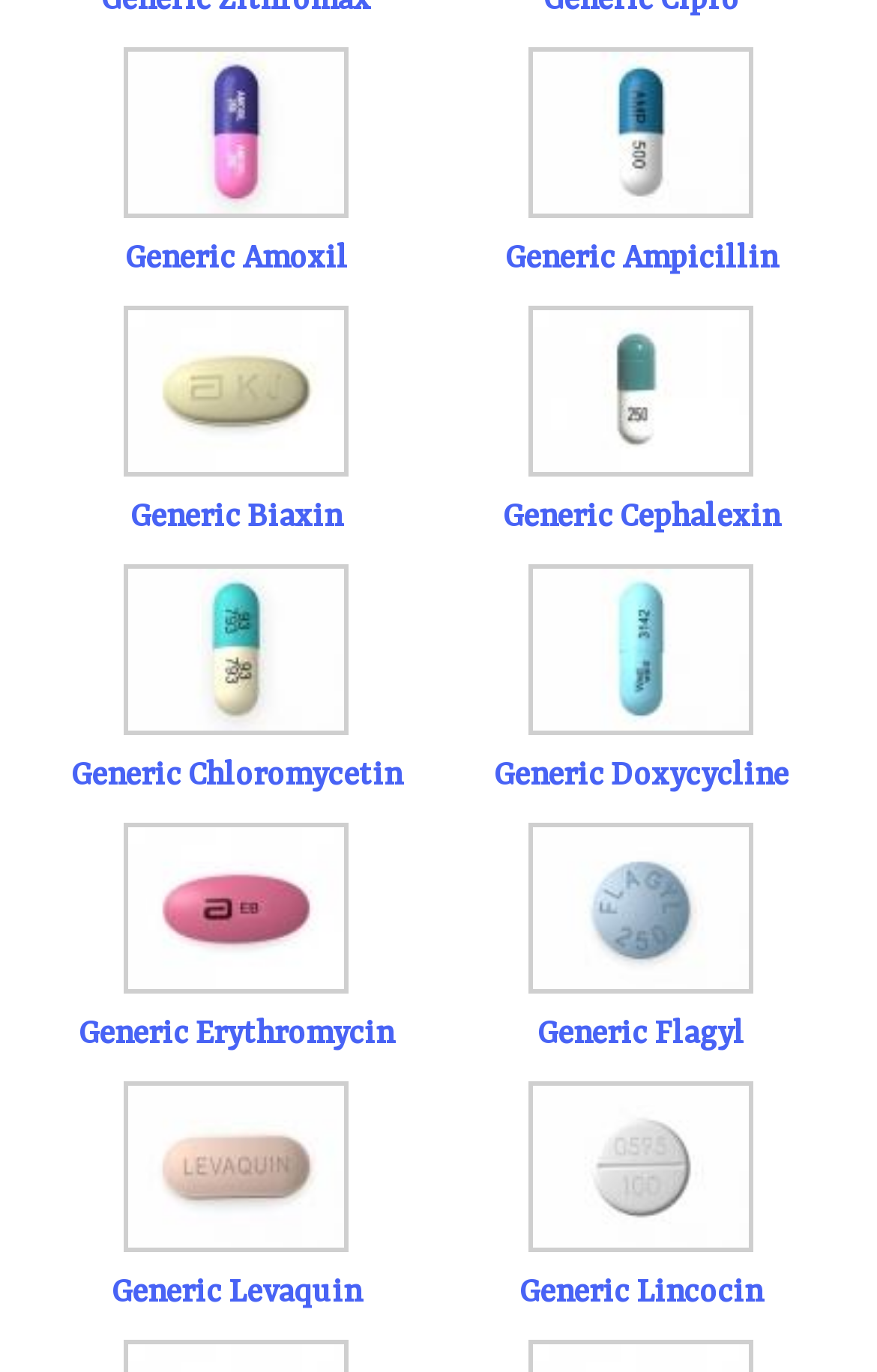Answer the question with a brief word or phrase:
What is the vertical position of the image of Generic Cephalexin?

above the middle